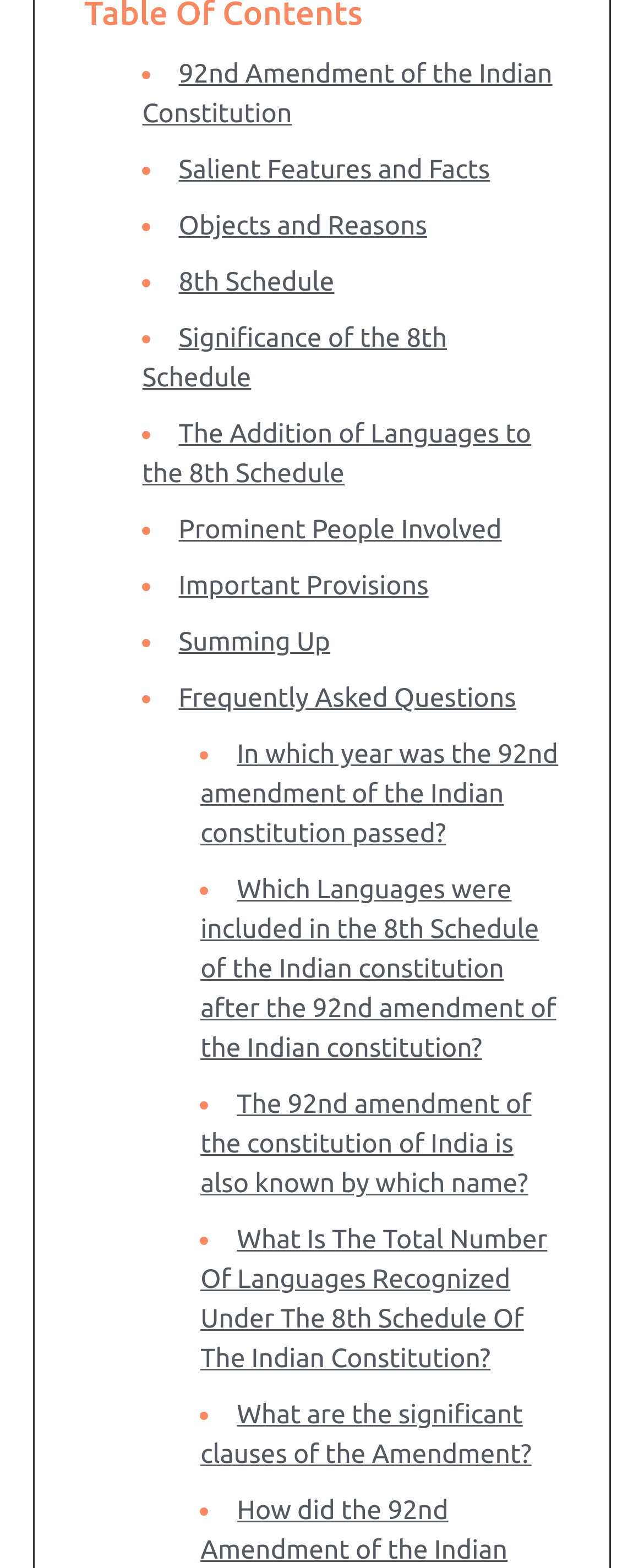Please identify the bounding box coordinates of the area that needs to be clicked to fulfill the following instruction: "Read about Objects and Reasons."

[0.277, 0.135, 0.663, 0.154]